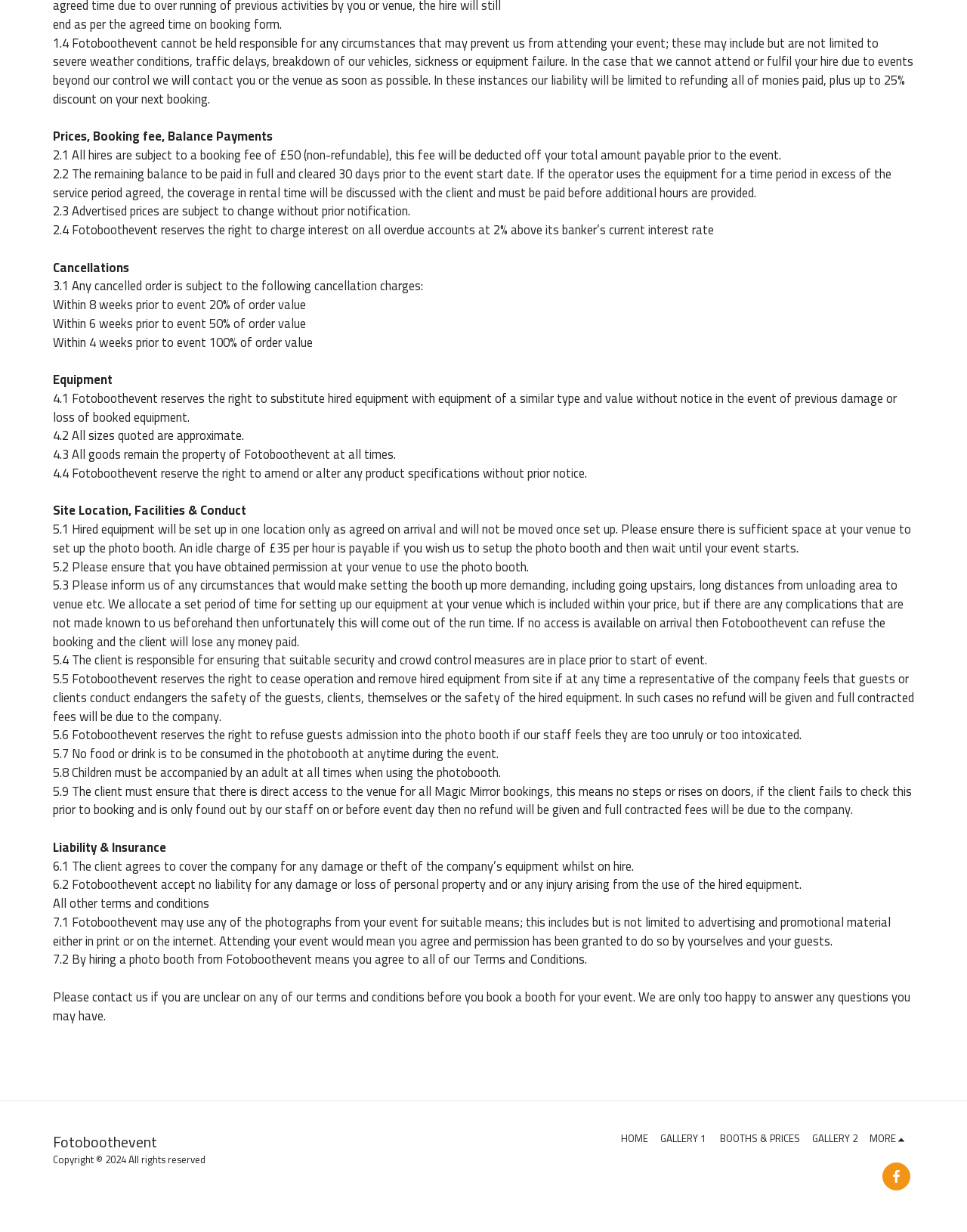Please provide the bounding box coordinates for the UI element as described: "Gallery 2". The coordinates must be four floats between 0 and 1, represented as [left, top, right, bottom].

[0.84, 0.919, 0.887, 0.931]